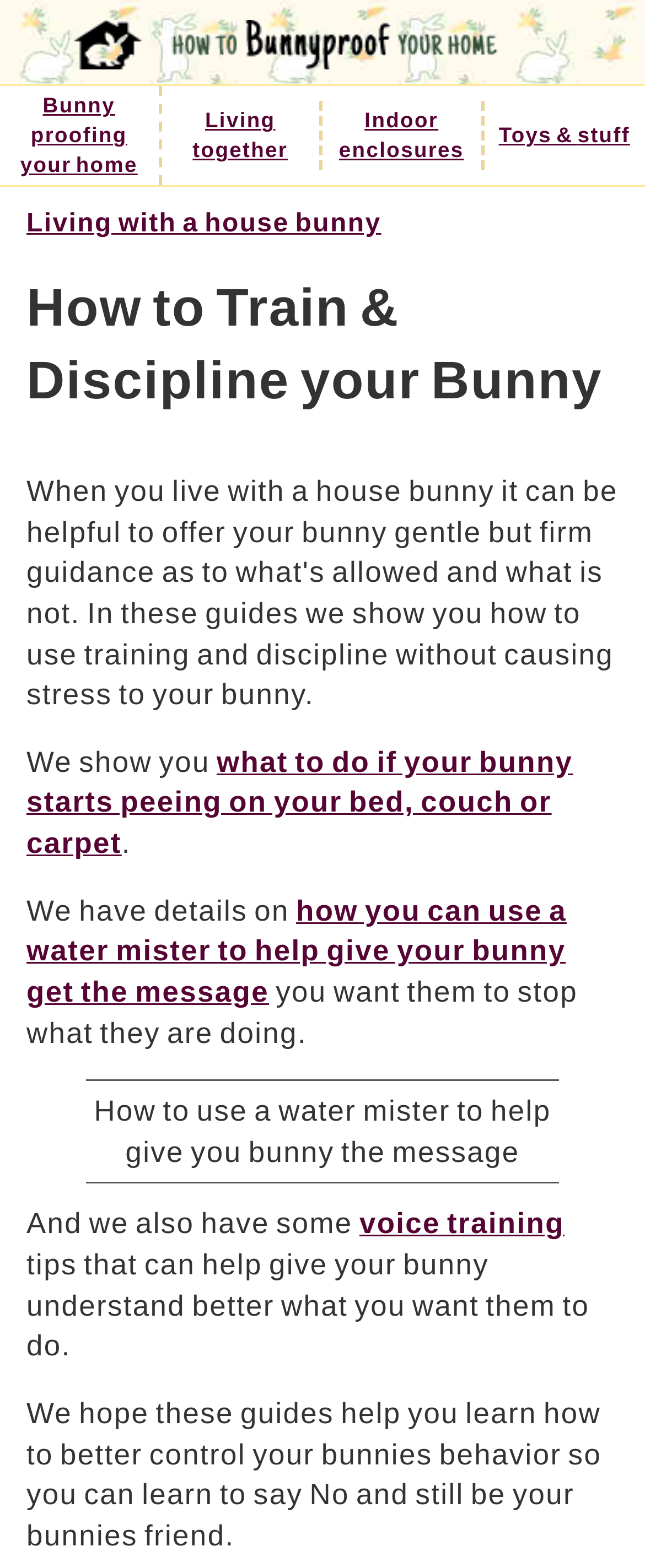Use a single word or phrase to answer the question:
What is the purpose of a water mister in bunny training?

To help give bunnies a message